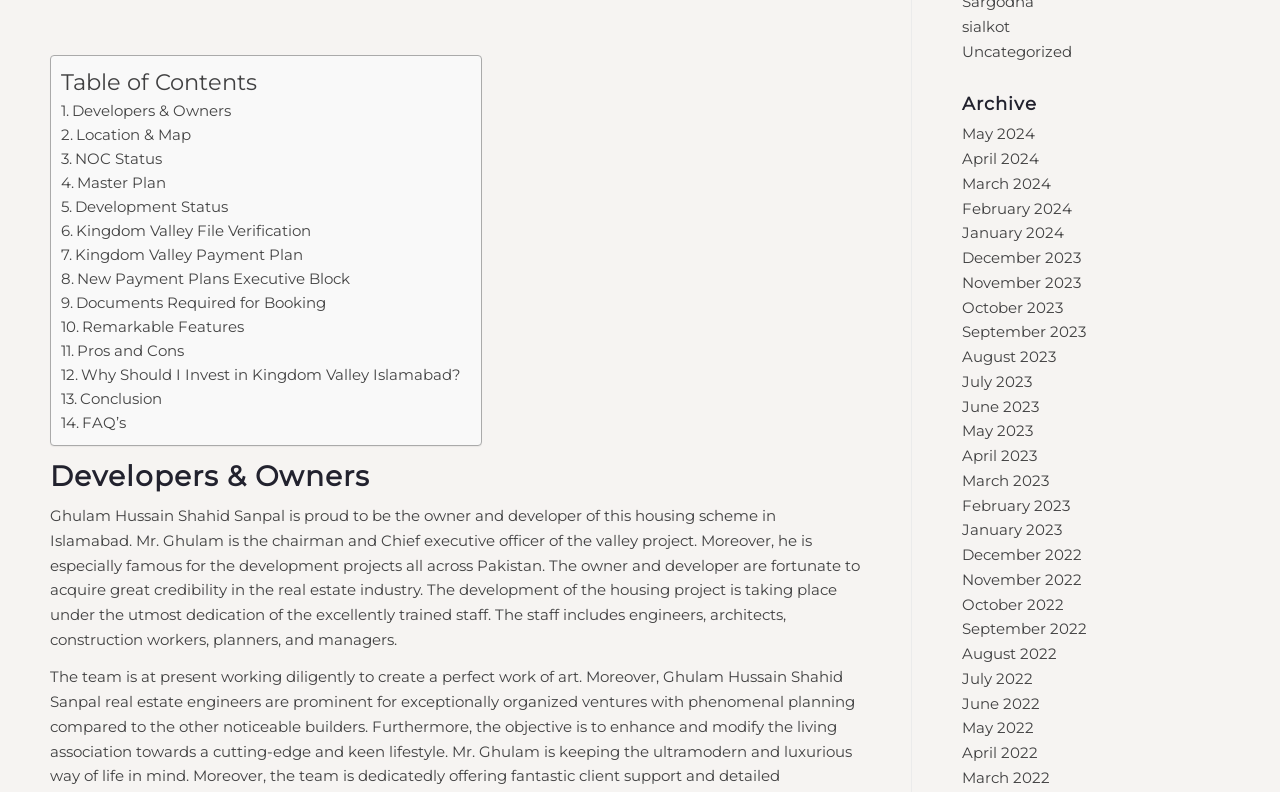Could you indicate the bounding box coordinates of the region to click in order to complete this instruction: "click on the 'HOME' link".

None